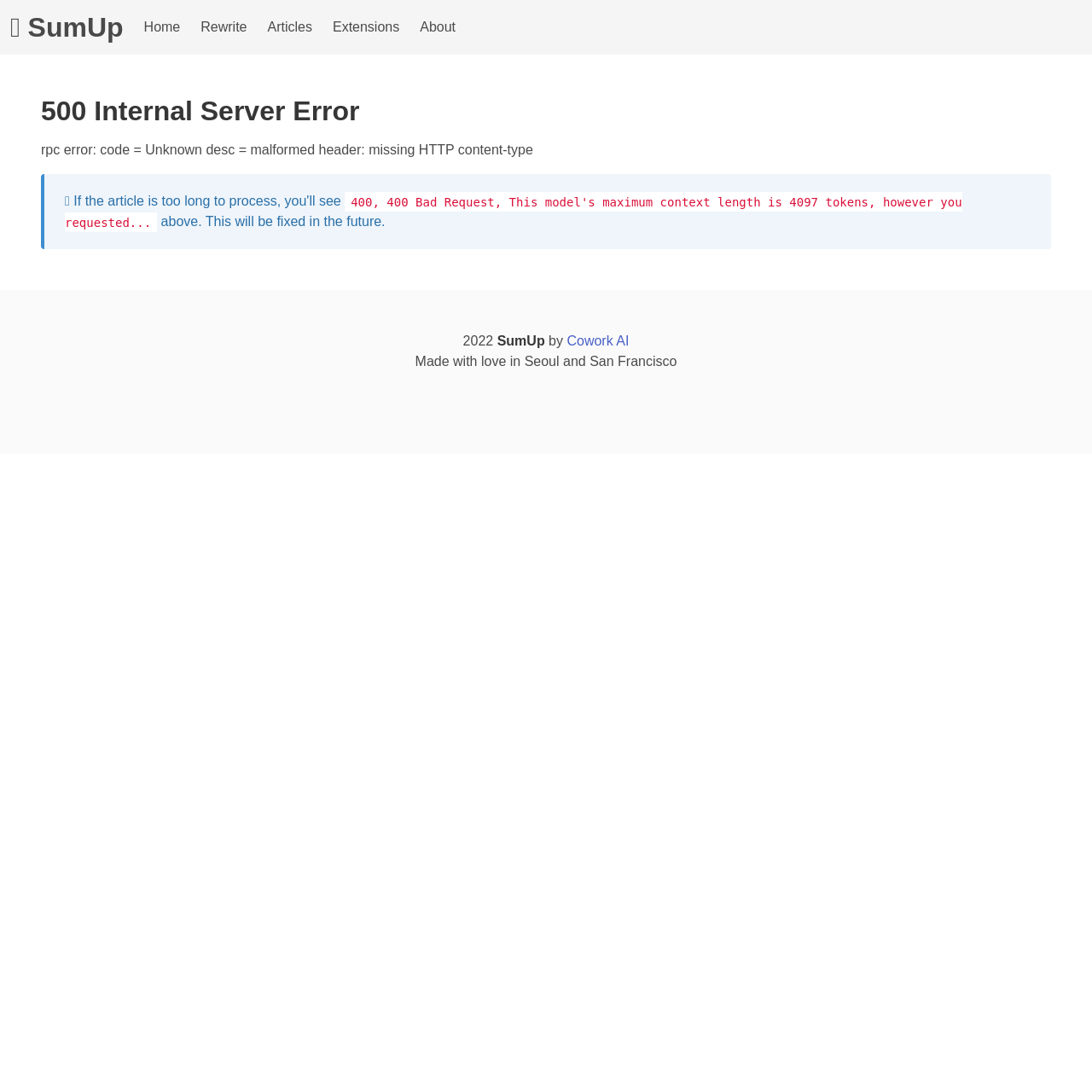What is the error code mentioned on the webpage?
Kindly answer the question with as much detail as you can.

The error code is mentioned in the StaticText element with the text 'rpc error: code = Unknown desc = malformed header: missing HTTP content-type'.